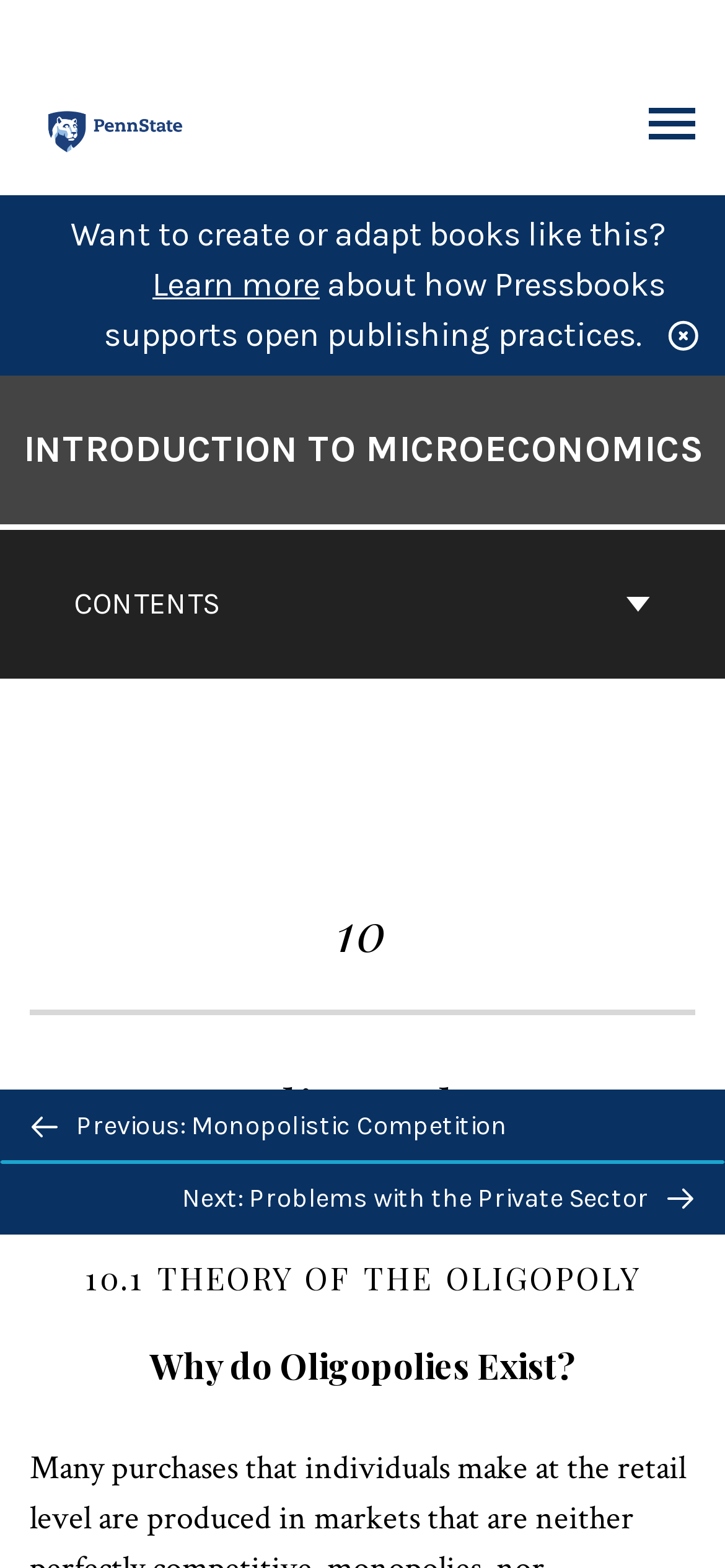Specify the bounding box coordinates of the region I need to click to perform the following instruction: "Learn more about how Pressbooks supports open publishing practices". The coordinates must be four float numbers in the range of 0 to 1, i.e., [left, top, right, bottom].

[0.21, 0.168, 0.441, 0.194]